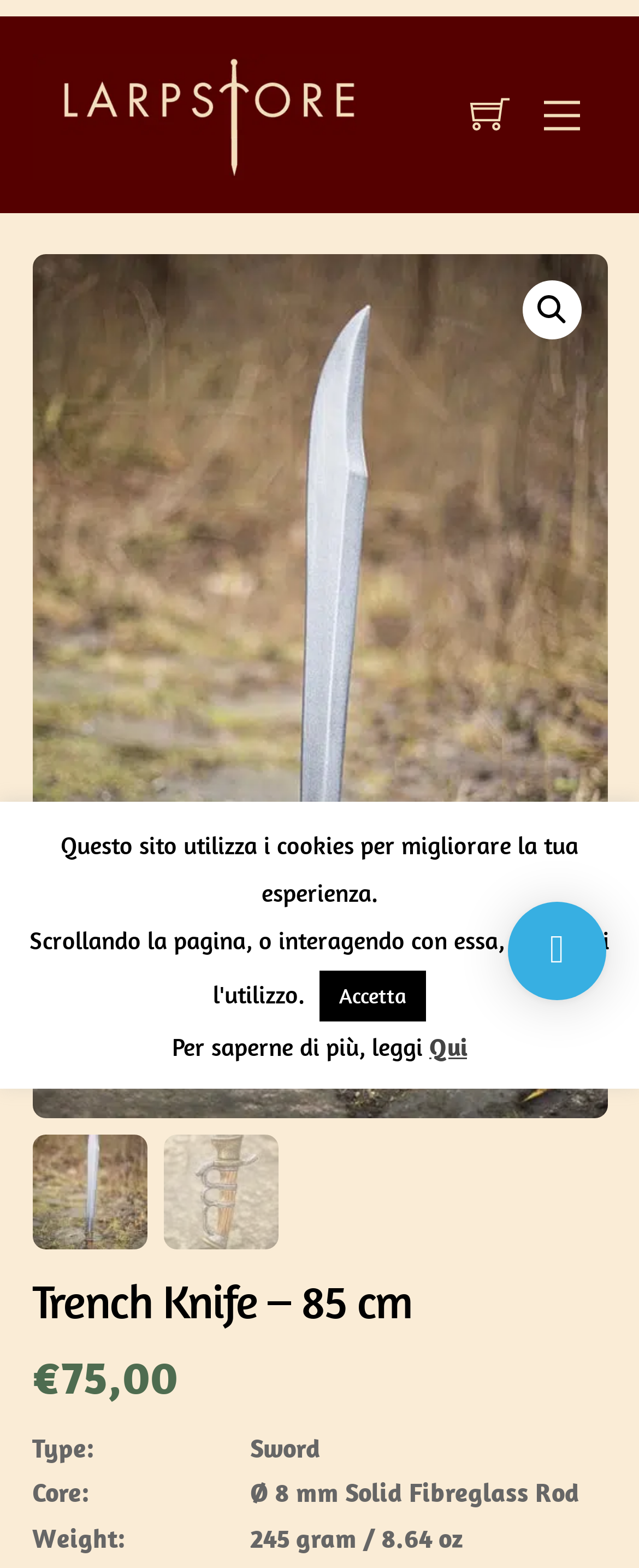Offer a detailed explanation of the webpage layout and contents.

This webpage is about a product called "Trench Knife – 85 cm" from Larpstore. At the top right corner, there is a shopping cart icon with the text "Shopping Cart" next to it. On the top left corner, there is a logo of Larpstore with the text "Larpstore" written below it. 

Below the logo, there is a menu with a search icon and a table containing product information. The product information includes the name "Trench Knife – 85 cm", the price "€ 75,00", and a description table with details such as type, core, and weight. 

On the bottom left of the page, there is a notification about the website using cookies to improve the user's experience. Next to the notification, there is an "Accetta" (Accept) button. There is also a link to learn more about the cookies policy.

On the bottom right of the page, there are two social media icons.